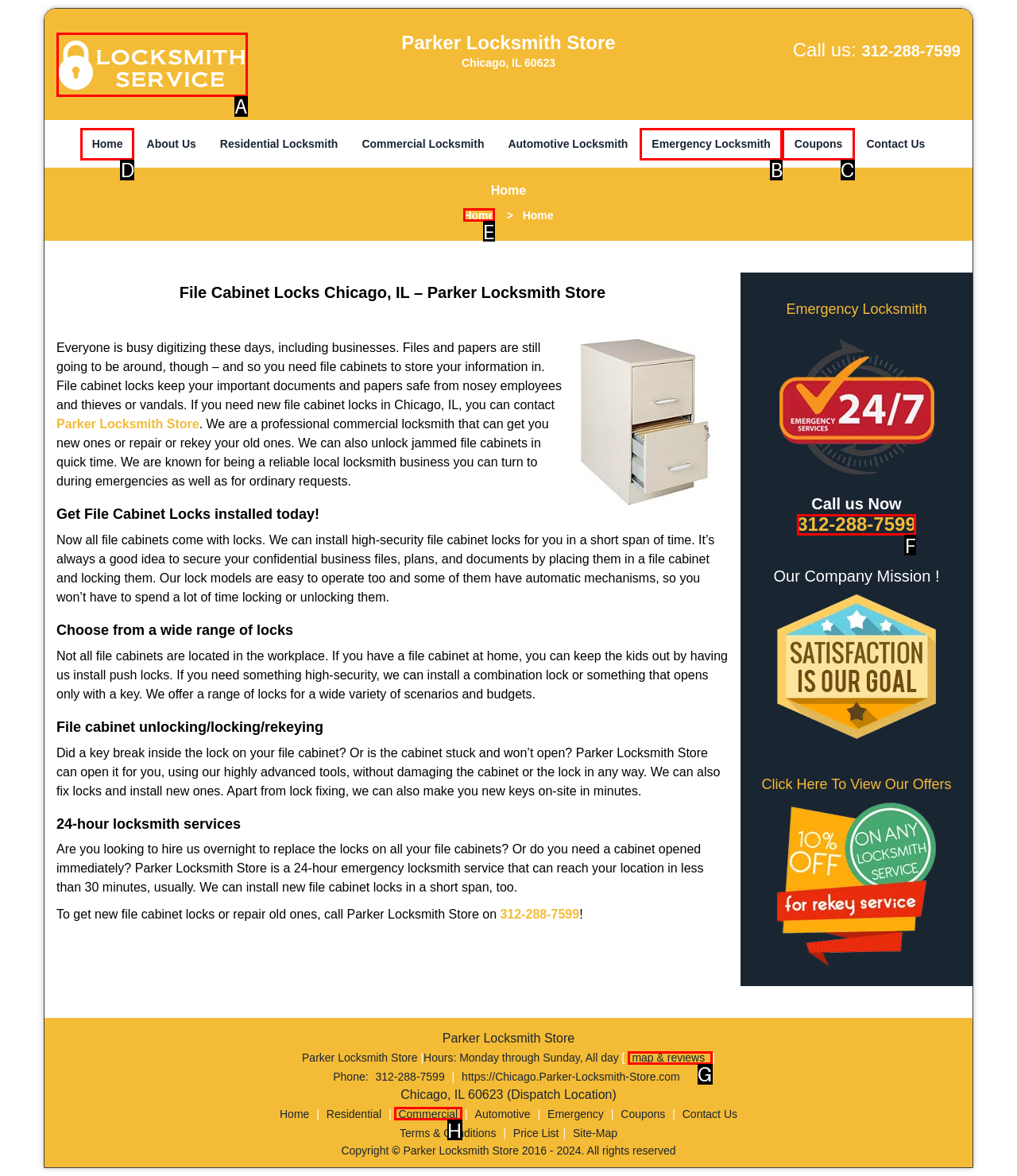Identify the letter of the option to click in order to Click on the 'Home' link. Answer with the letter directly.

D